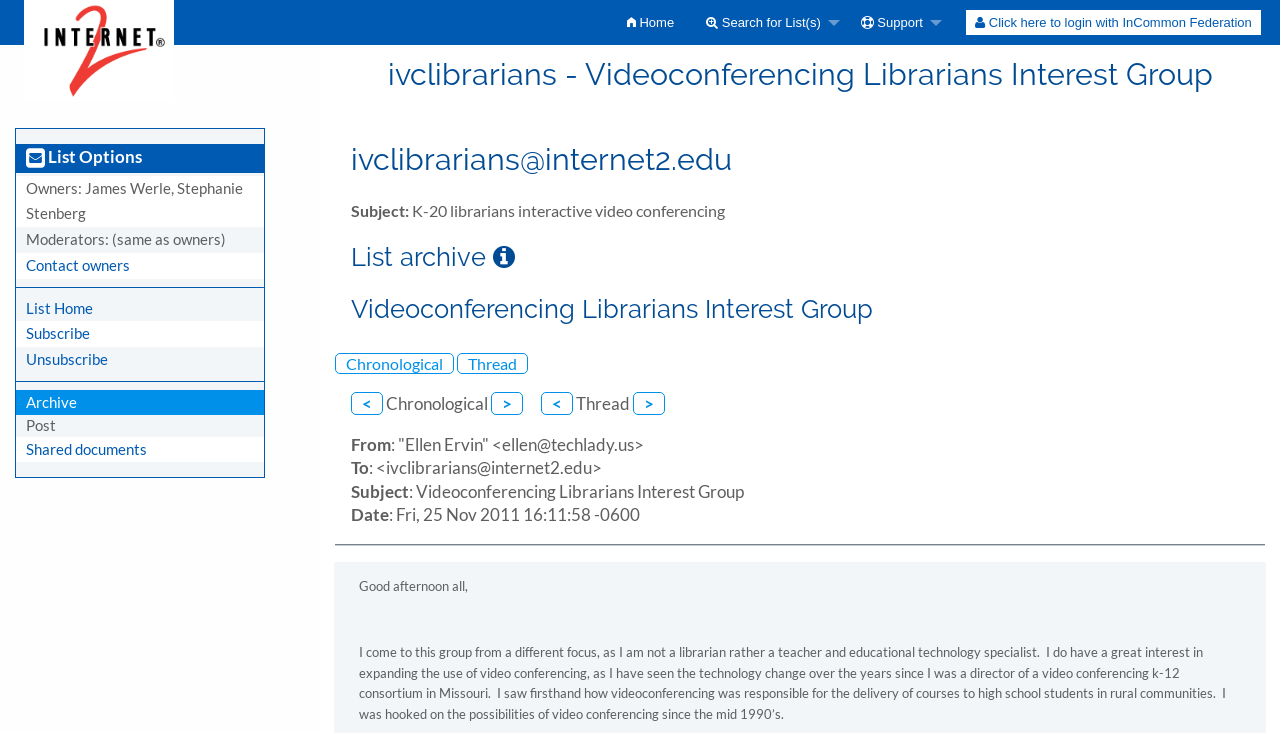Generate the text content of the main headline of the webpage.

ivclibrarians - Videoconferencing Librarians Interest Group